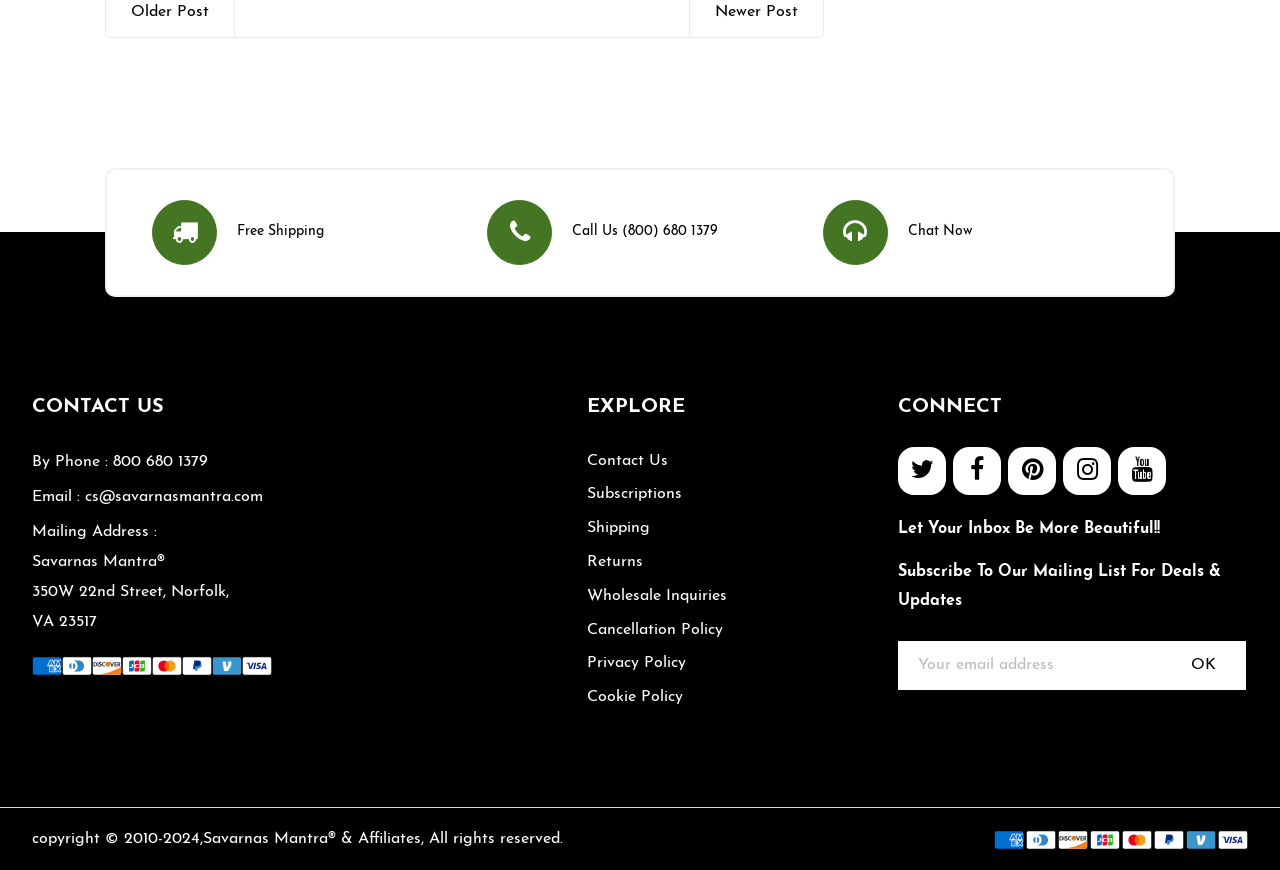What is the purpose of the textbox in the 'CONNECT' section?
From the image, respond with a single word or phrase.

Subscribe to mailing list